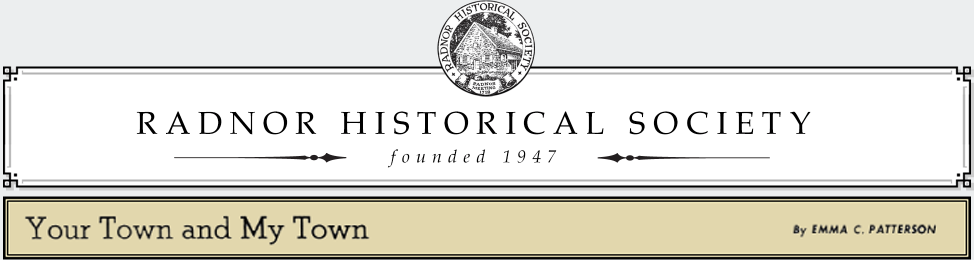Who is the author of the publication 'Your Town and My Town'?
Using the image provided, answer with just one word or phrase.

Emma C. Patterson